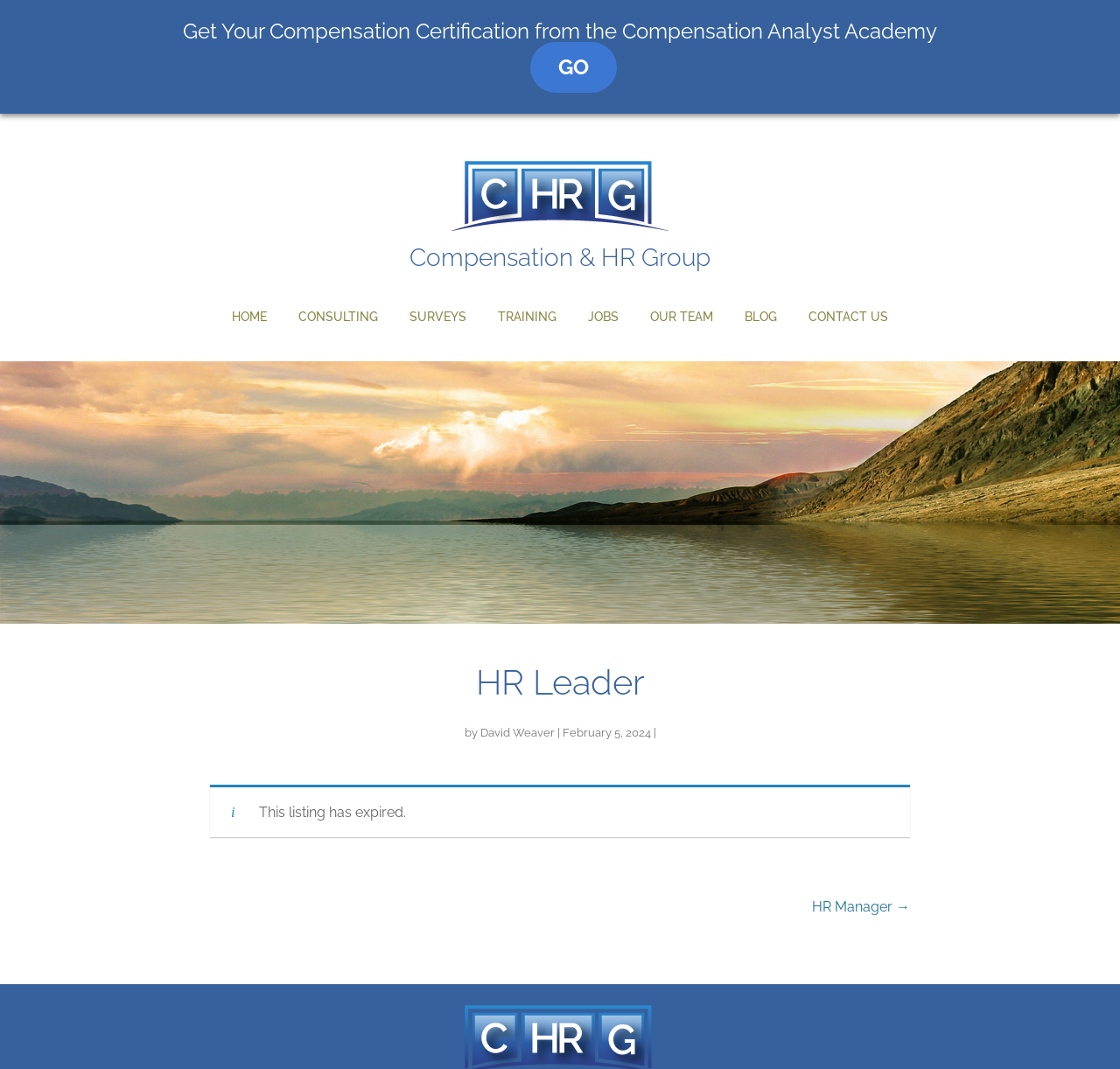What is the status of the job listing?
Look at the image and provide a short answer using one word or a phrase.

Expired